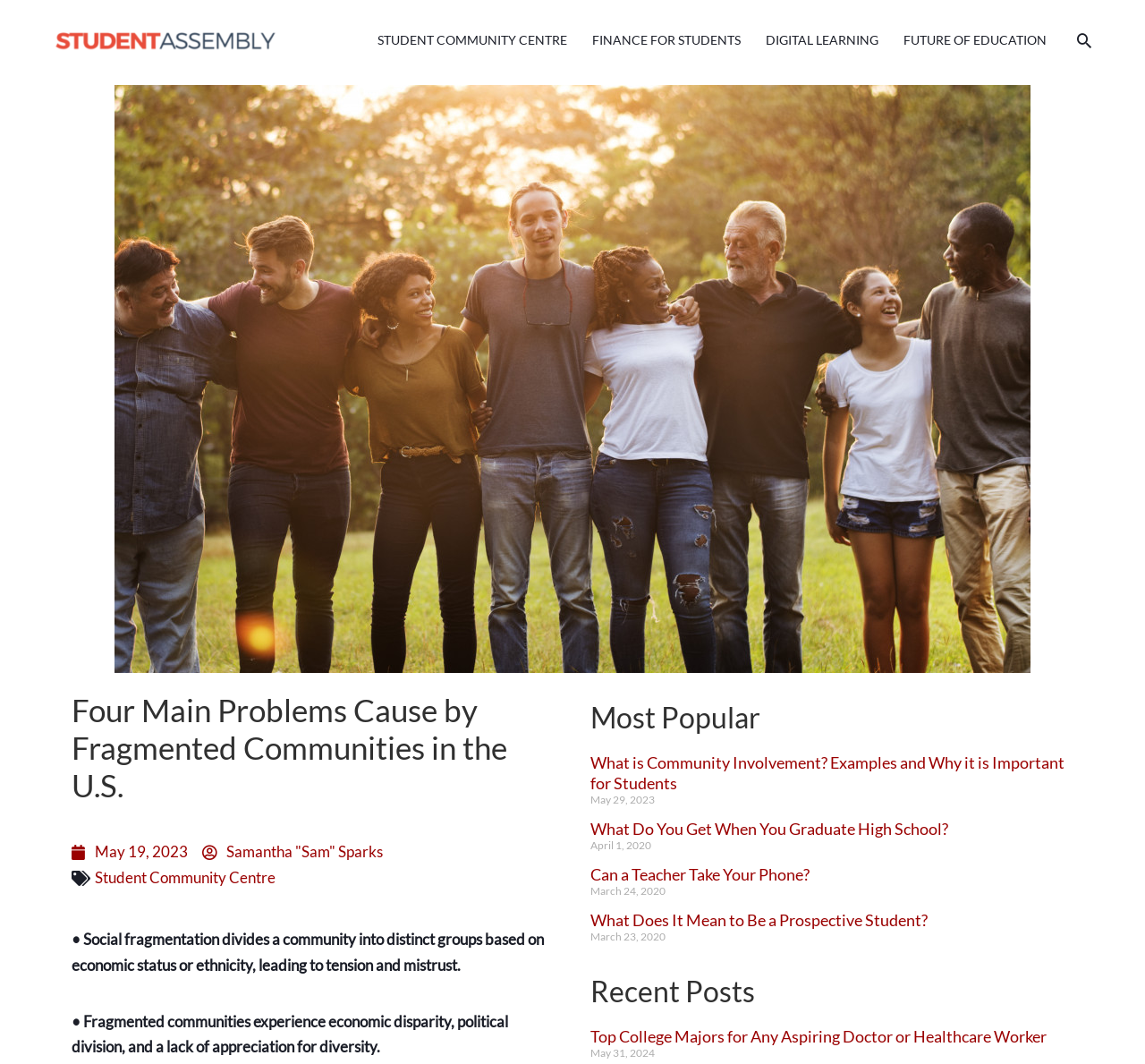What is the main topic of this webpage?
From the image, respond with a single word or phrase.

Social fragmentation